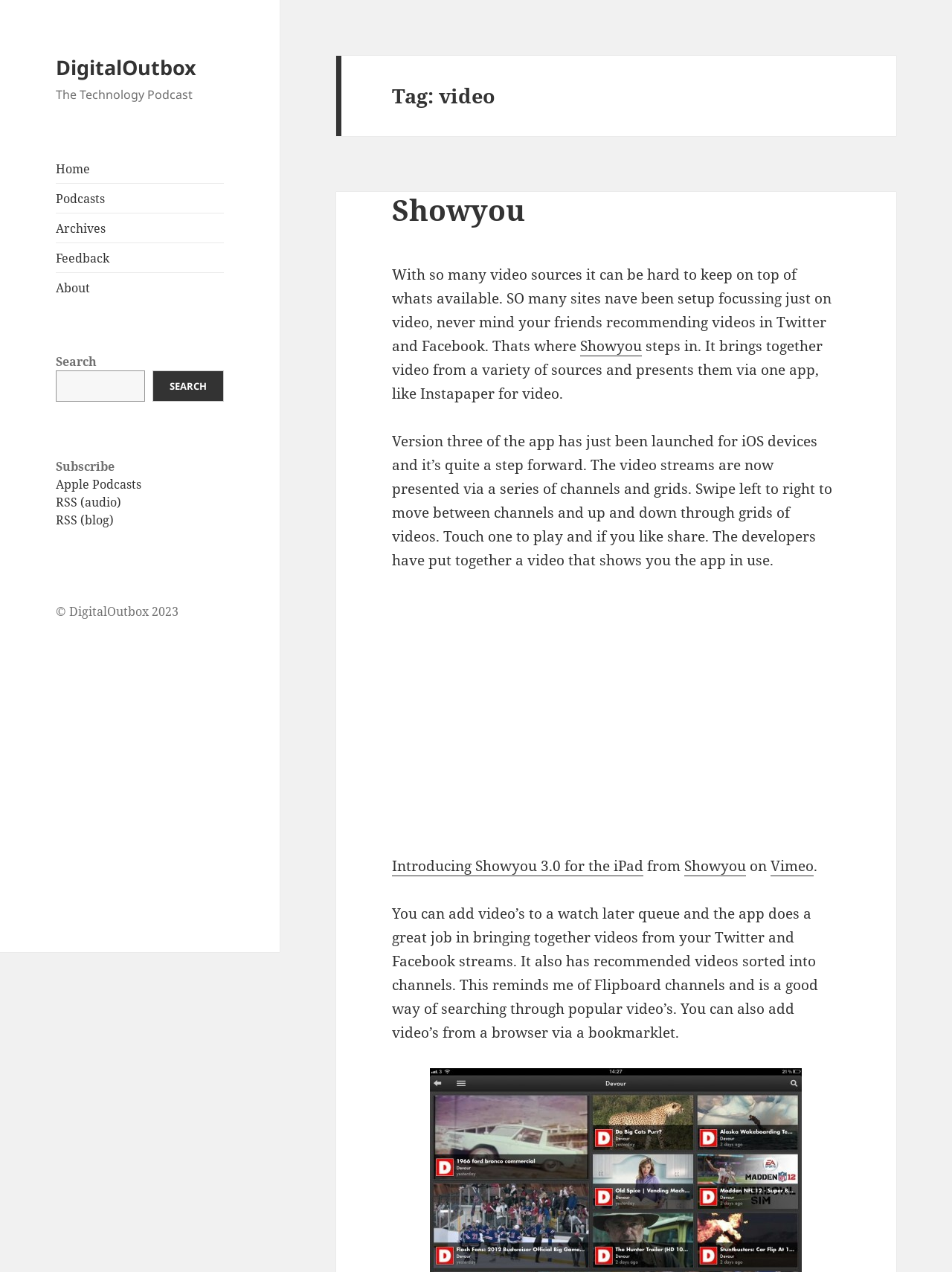Based on the element description, predict the bounding box coordinates (top-left x, top-left y, bottom-right x, bottom-right y) for the UI element in the screenshot: Showyou

[0.412, 0.149, 0.552, 0.18]